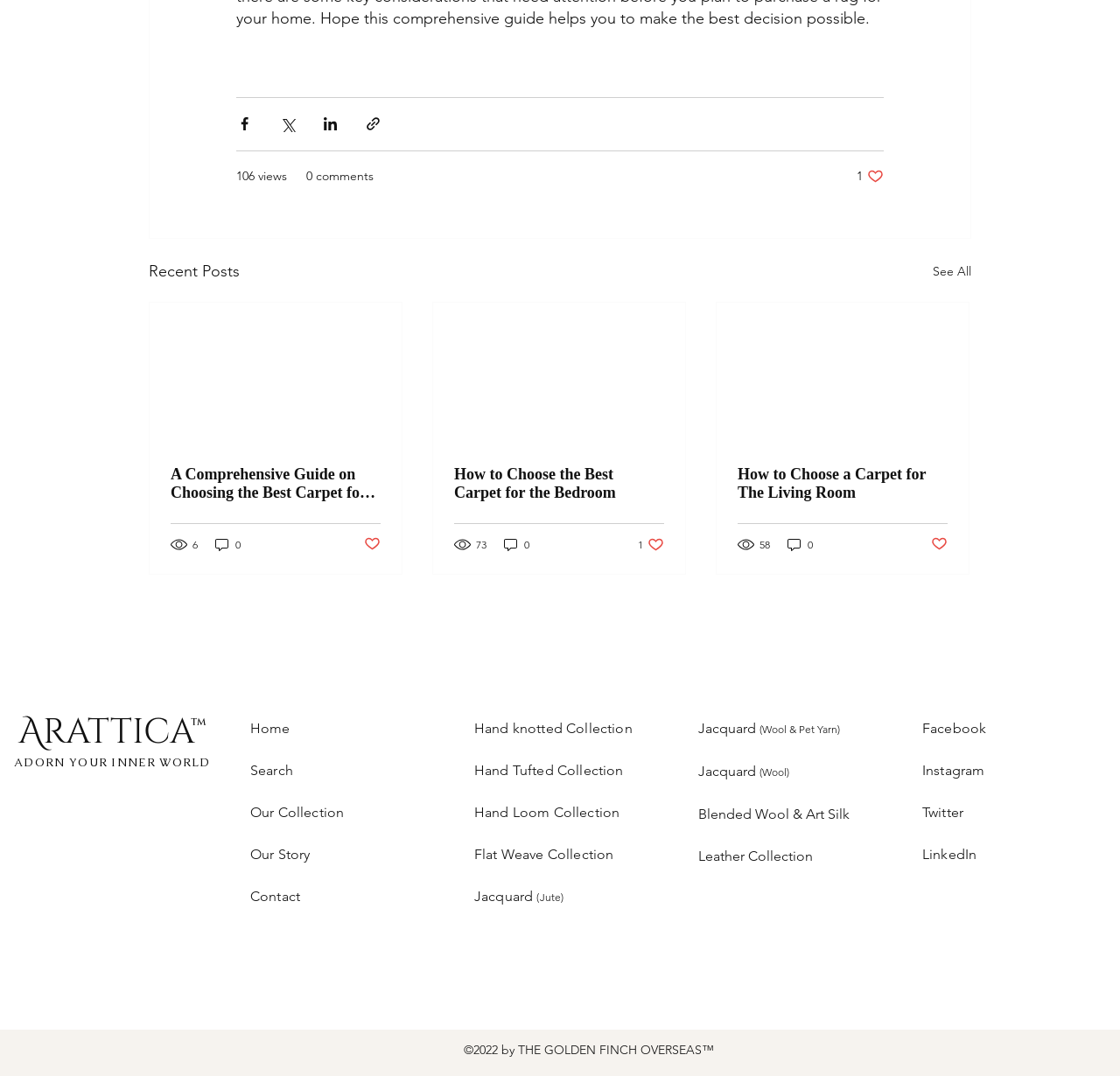Please answer the following question using a single word or phrase: 
What is the name of the company?

Arattica